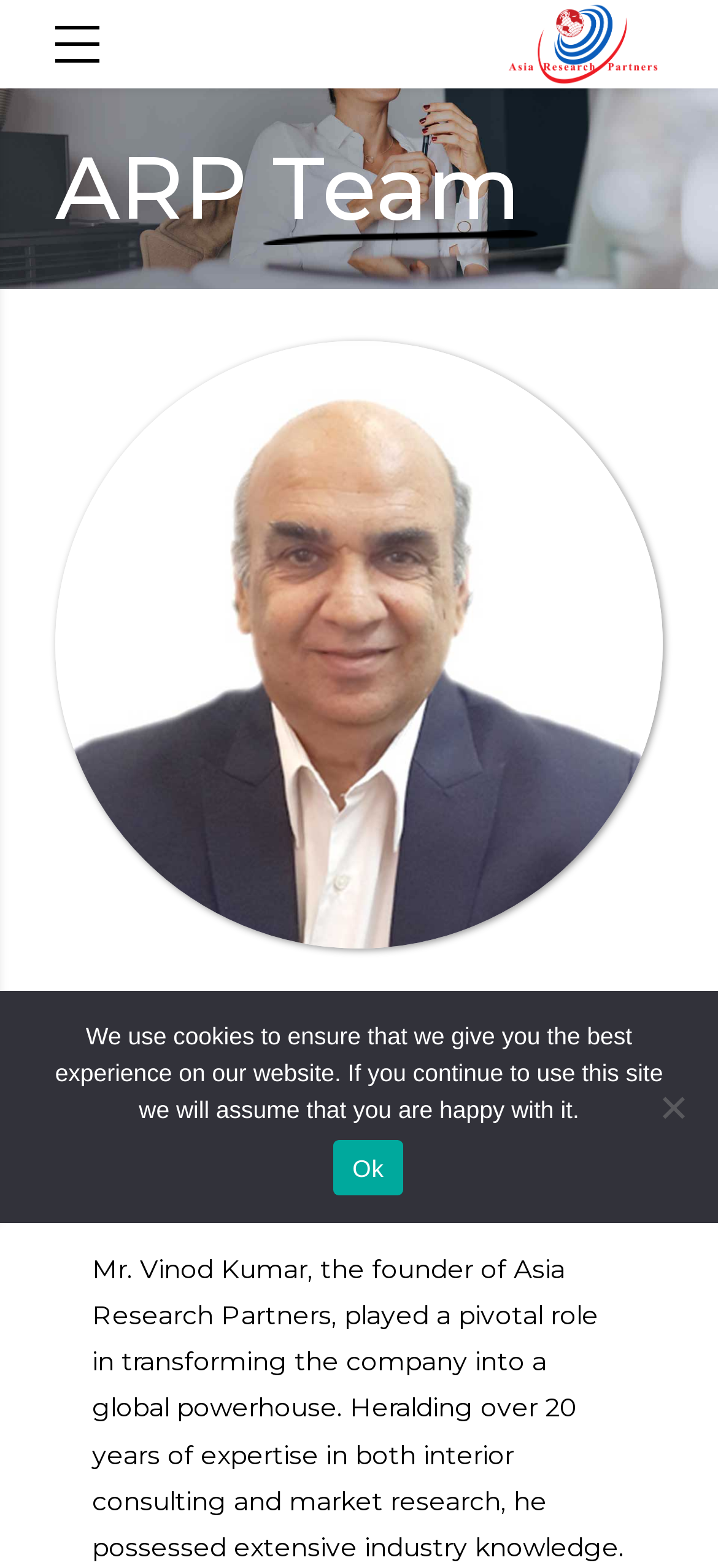Write an elaborate caption that captures the essence of the webpage.

The webpage is about the ARP Team of Asia Research Partners LLP, with a focus on Mr. Vinod Kumar, the founder and Chairman & Managing Director of the company. 

At the top of the page, there is a logo of Asia Research Partners LLP, which is an image with a link to the company's website. Below the logo, there is a heading that reads "ARP Team". 

On the left side of the page, there is a large image of Mr. Vinod Kumar. Above the image, there is a heading that reads "Mr. Vinod Kumar", and below the image, there is another heading that reads "Chairman & Managing Director". 

At the bottom of the page, there is a notification about the use of cookies on the website. The notification includes a link to "Ok" to accept the cookies, and a button labeled "No" to decline.